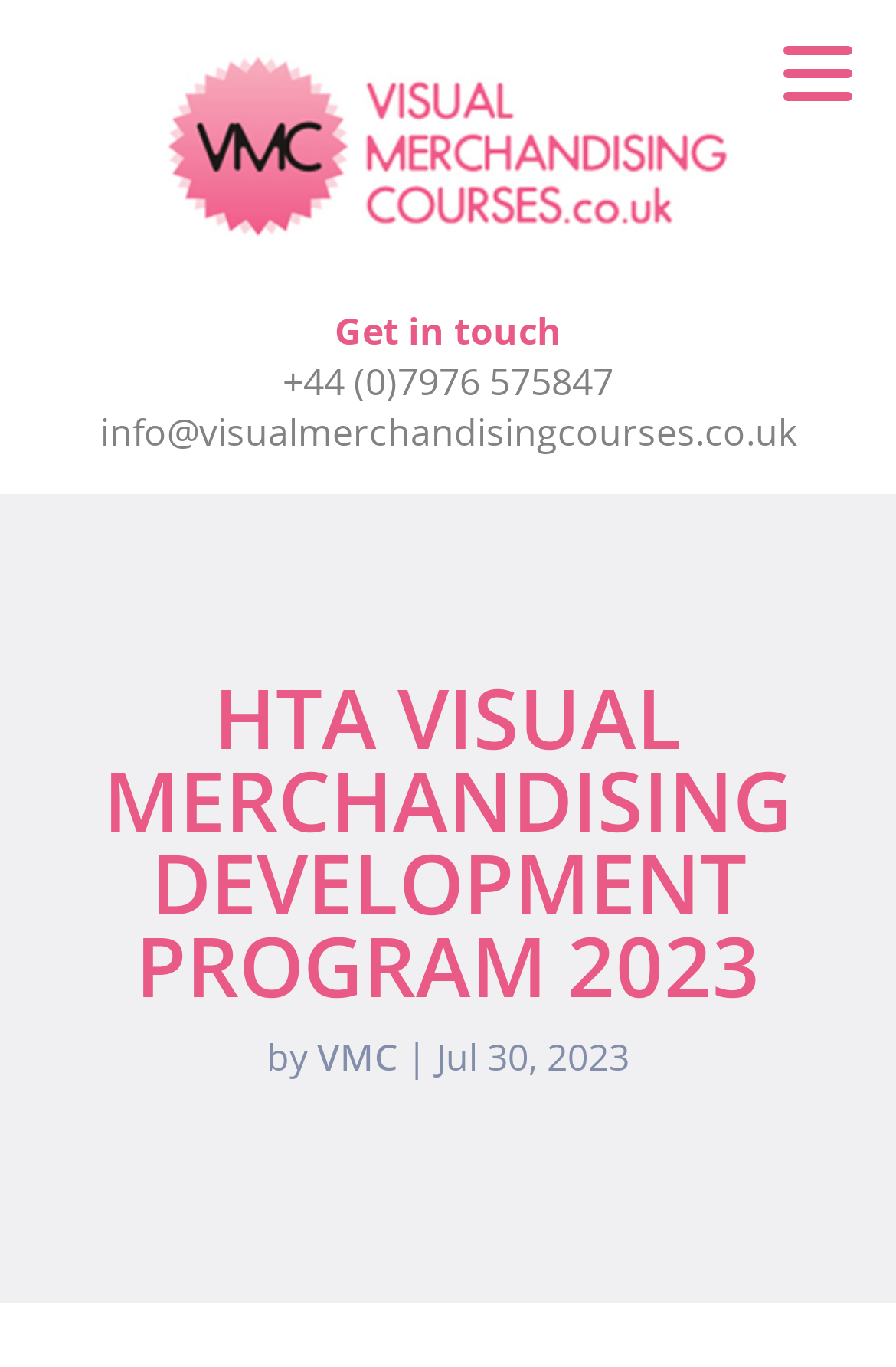What is the text on the top-left image?
Using the image as a reference, answer with just one word or a short phrase.

Visual Merchandising courses